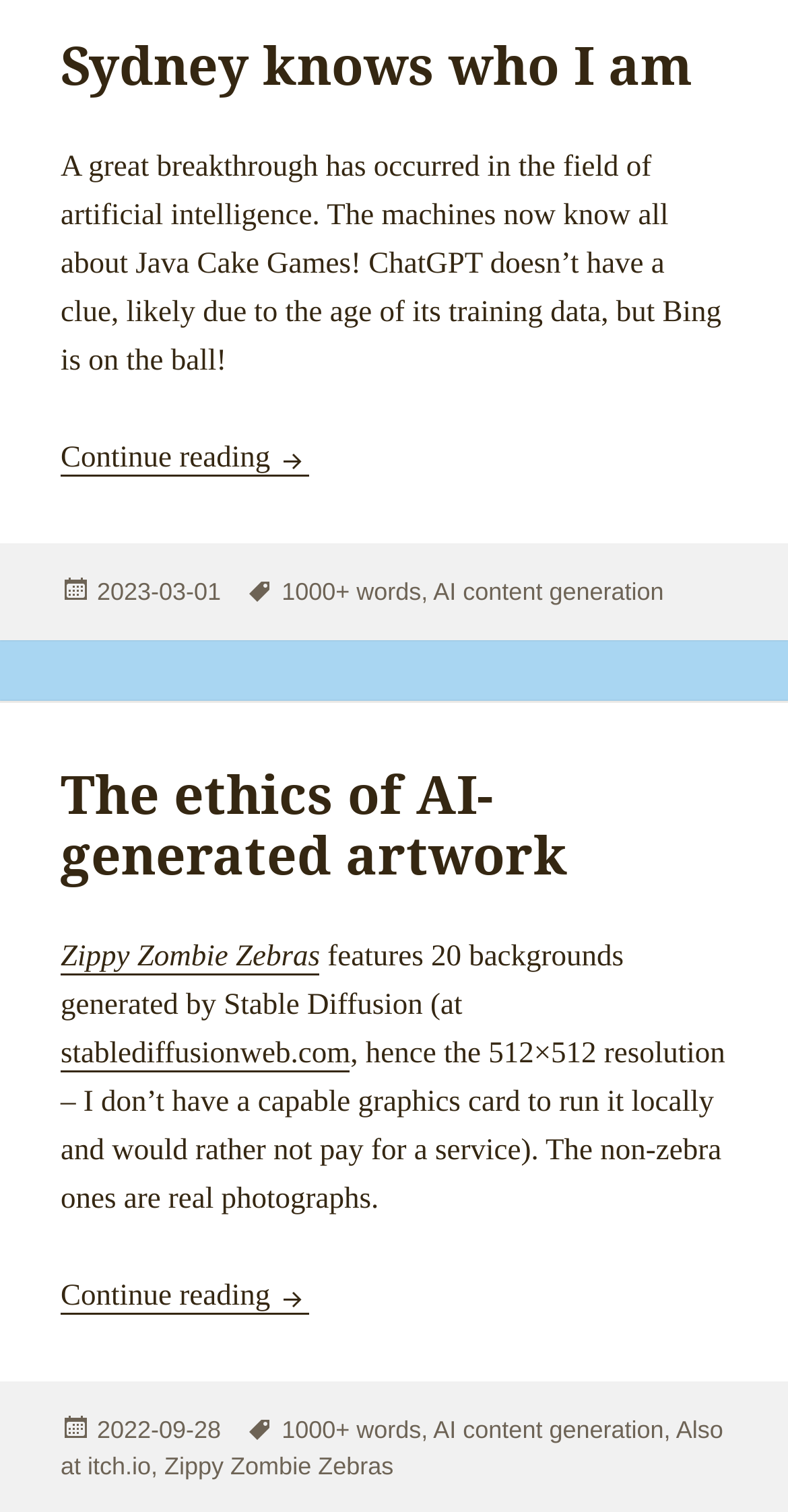What is the name of the website mentioned in the second article?
Please give a detailed and thorough answer to the question, covering all relevant points.

The name of the website mentioned in the second article can be found in the link element with the text 'stablediffusionweb.com' which is a child of the second HeaderAsNonLandmark element.